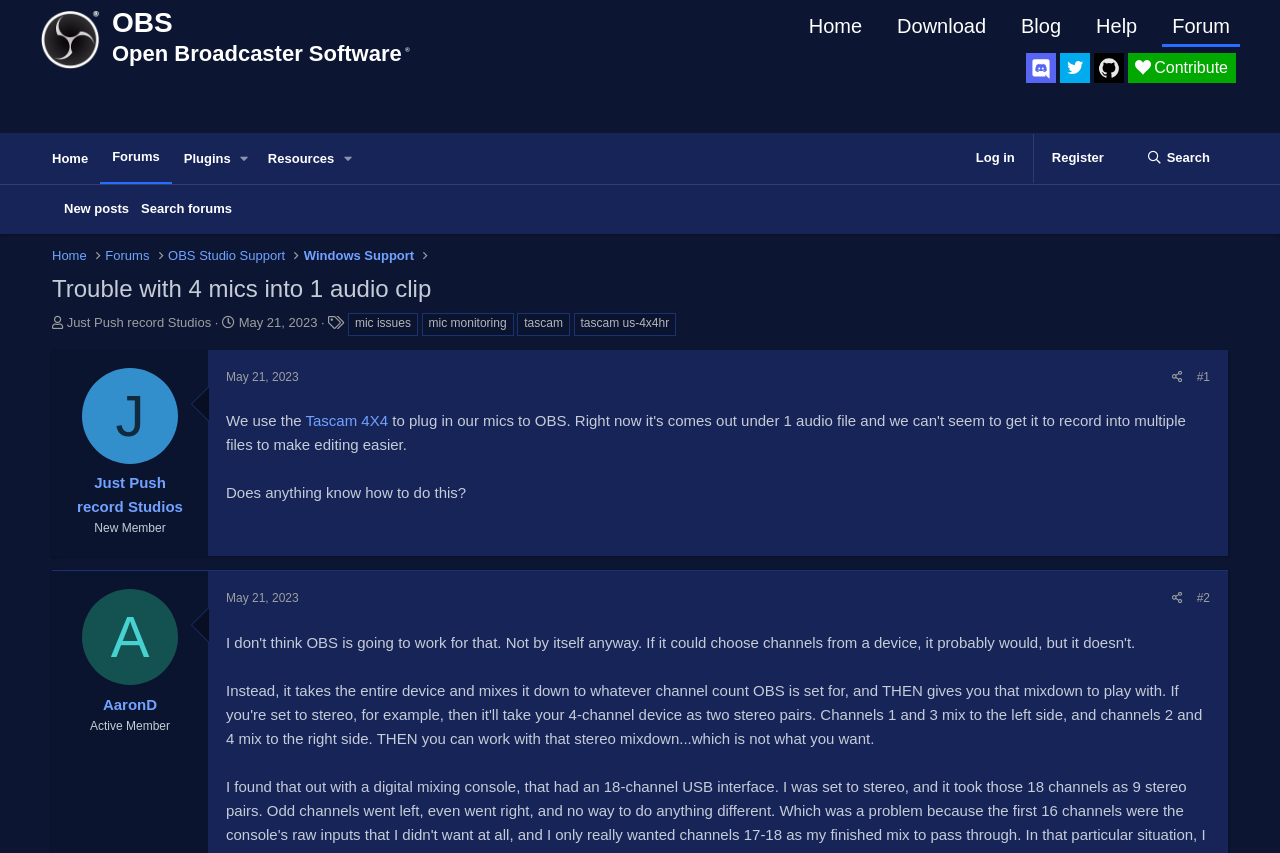Please predict the bounding box coordinates of the element's region where a click is necessary to complete the following instruction: "Go to the Home page". The coordinates should be represented by four float numbers between 0 and 1, i.e., [left, top, right, bottom].

[0.624, 0.009, 0.681, 0.052]